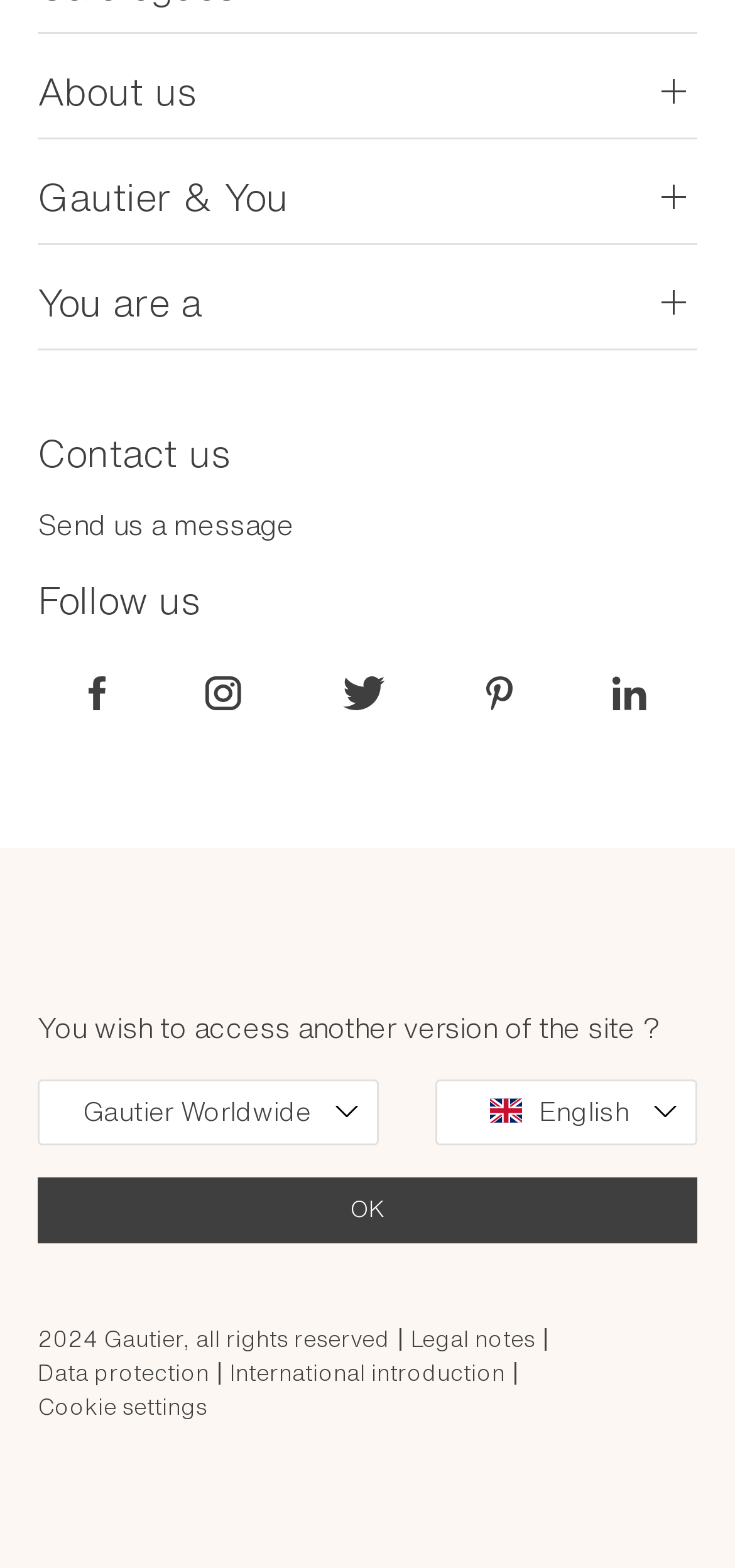Please identify the bounding box coordinates of the region to click in order to complete the given instruction: "Make an appointment". The coordinates should be four float numbers between 0 and 1, i.e., [left, top, right, bottom].

[0.051, 0.16, 0.431, 0.178]